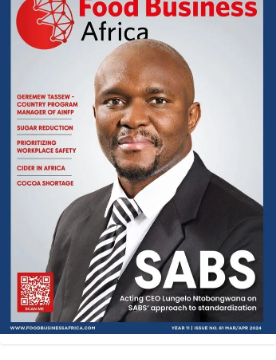Provide a thorough description of the image.

The image showcases the cover of "Food Business Africa," a magazine dedicated to the food and beverage industry. The cover features Lungelo Ntobongwana, the Acting CEO of the South African Bureau of Standards (SABS), prominently displaying his professional appeal with a confident expression. He is dressed in a formal suit with a striking striped tie, complementing the magazine's modern aesthetic. 

The title "SABS" is featured boldly beneath his image, indicating a focus on the organization's approach to standardization. Additional elements include a QR code for interactive engagement, alongside headlines promoting various topics such as sugar reduction, workplace safety, and challenges in the cocoa industry, reflecting the publication's commitment to relevant industry discussions. This cover sets the tone for an engaging read that covers critical issues impacting the food and beverage sector in Africa.